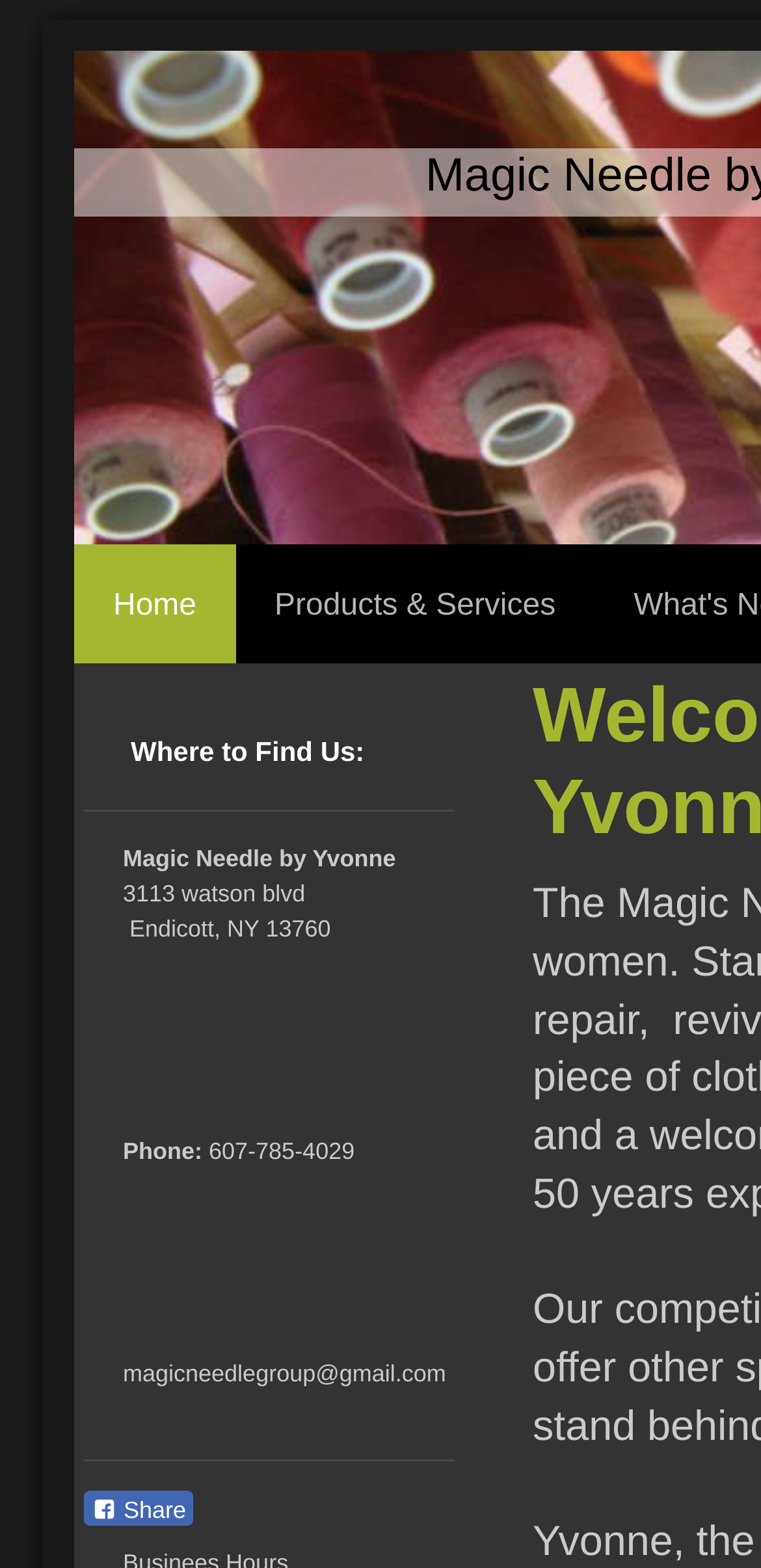What is the phone number of Magic Needle by Yvonne?
Please answer the question with a detailed response using the information from the screenshot.

I found the phone number by looking at the contact information section of the webpage, where it is listed as 'Phone: 607-785-4029'.